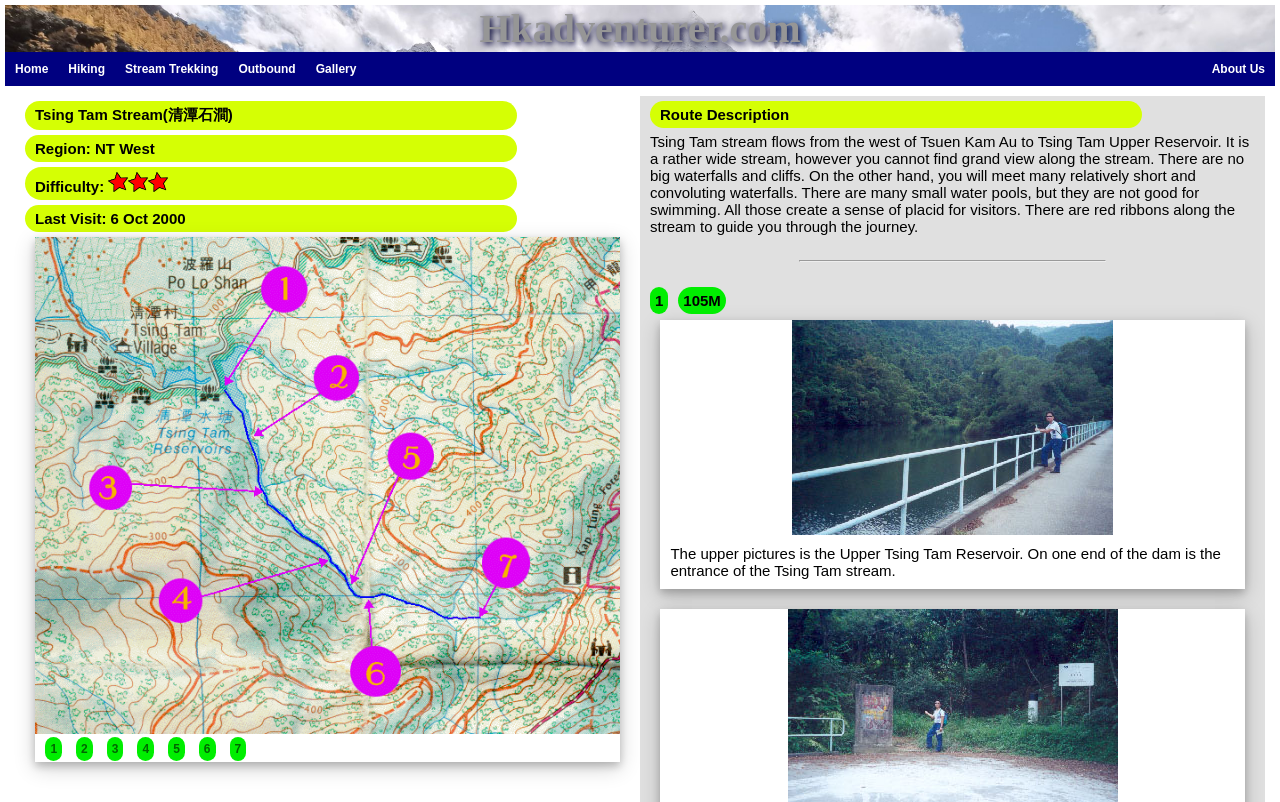Could you highlight the region that needs to be clicked to execute the instruction: "Click on page '1'"?

[0.035, 0.919, 0.048, 0.949]